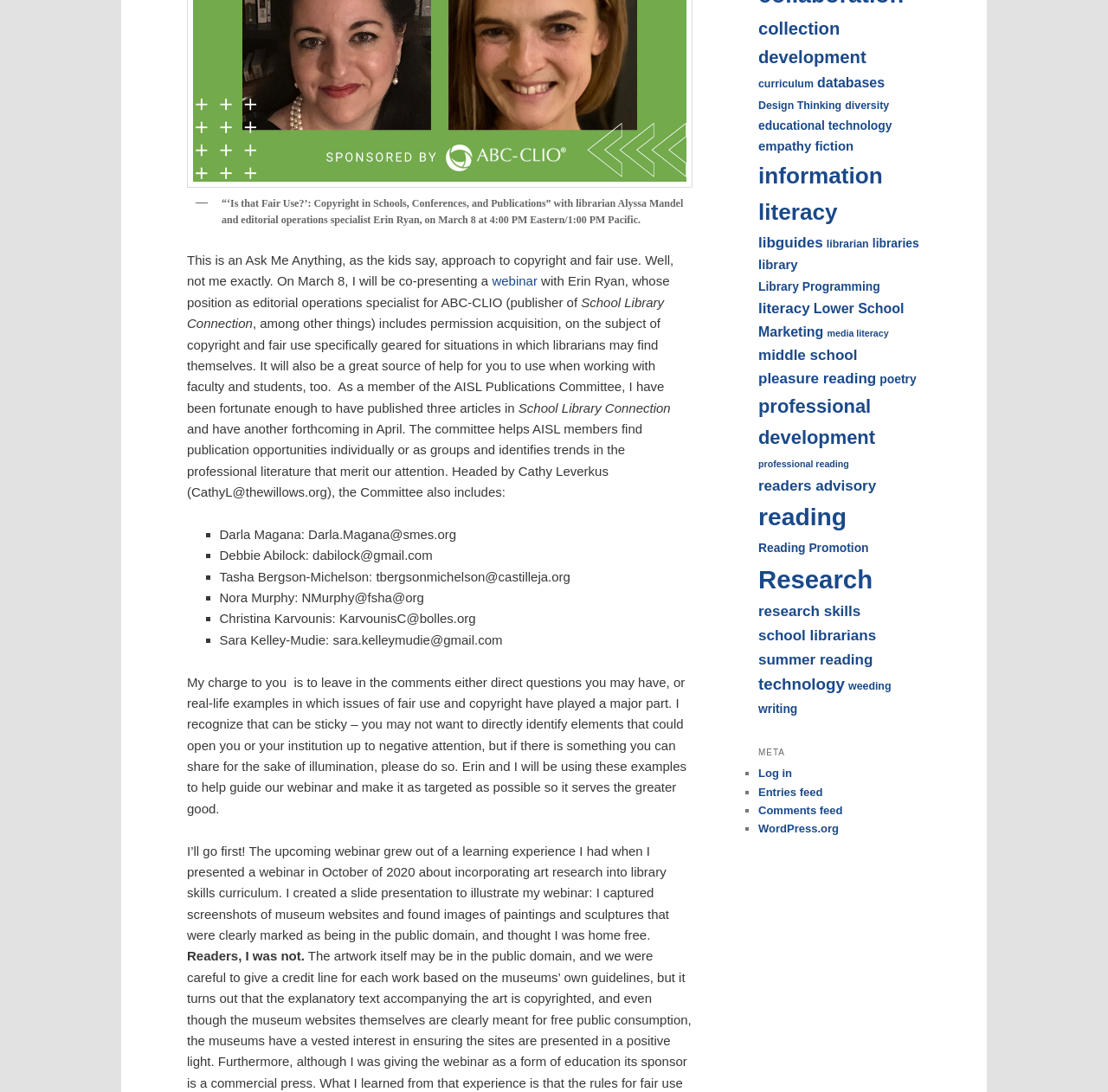Bounding box coordinates should be in the format (top-left x, top-left y, bottom-right x, bottom-right y) and all values should be floating point numbers between 0 and 1. Determine the bounding box coordinate for the UI element described as: optical parts

None